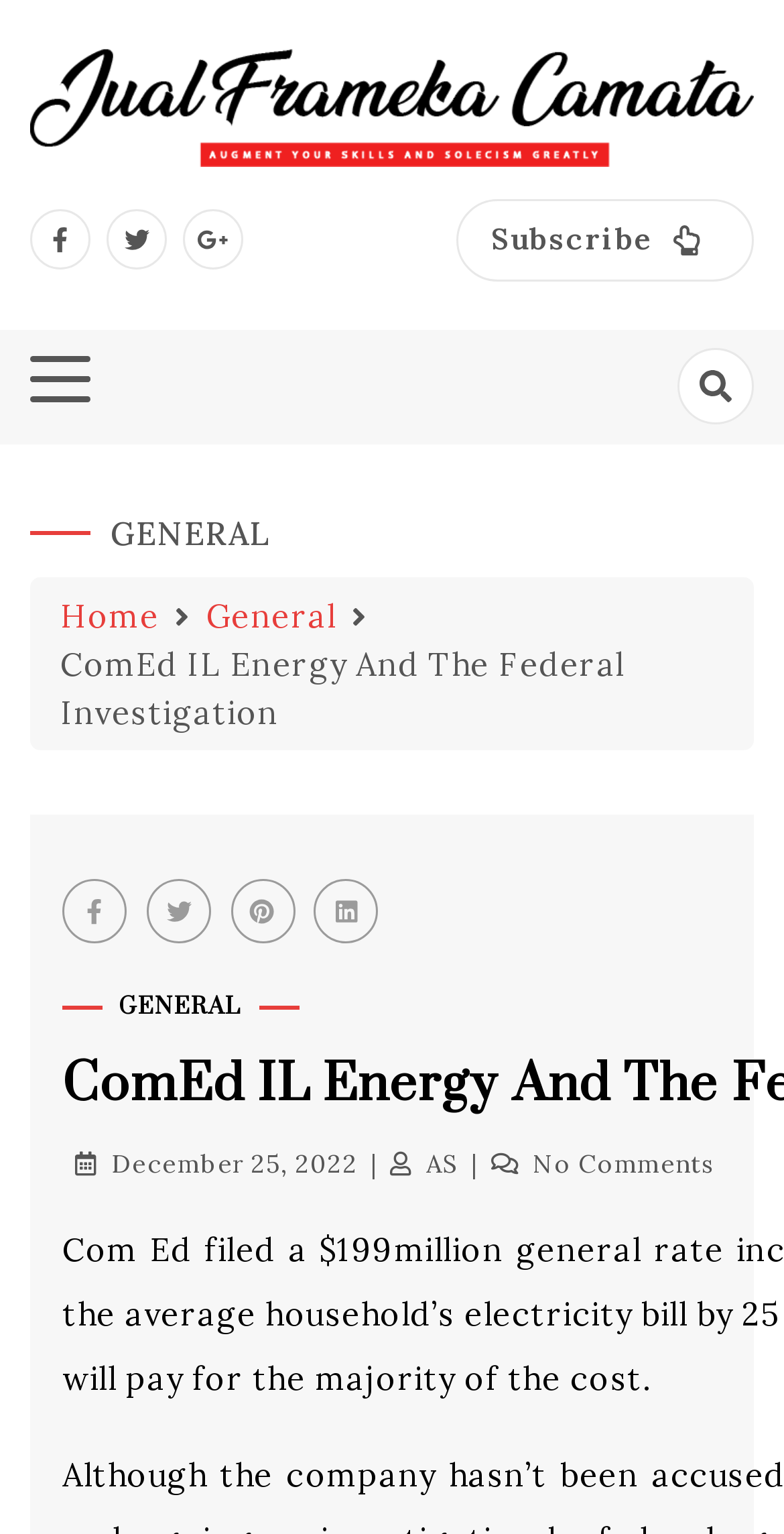Please identify the bounding box coordinates of the element I should click to complete this instruction: 'Click the link to GENERAL'. The coordinates should be given as four float numbers between 0 and 1, like this: [left, top, right, bottom].

[0.131, 0.647, 0.329, 0.668]